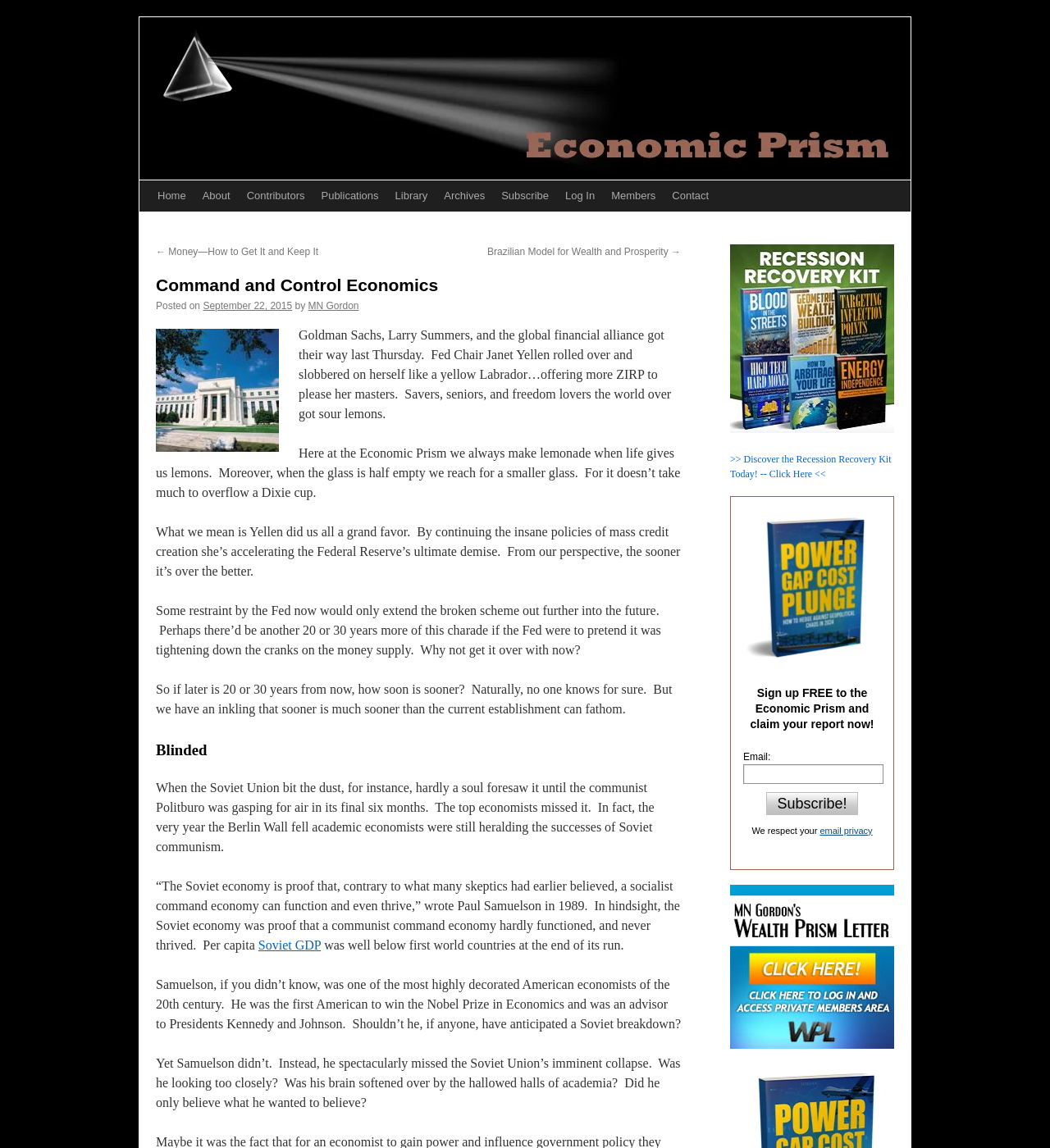Identify the bounding box for the UI element described as: "Skip to content". The coordinates should be four float numbers between 0 and 1, i.e., [left, top, right, bottom].

[0.133, 0.157, 0.148, 0.239]